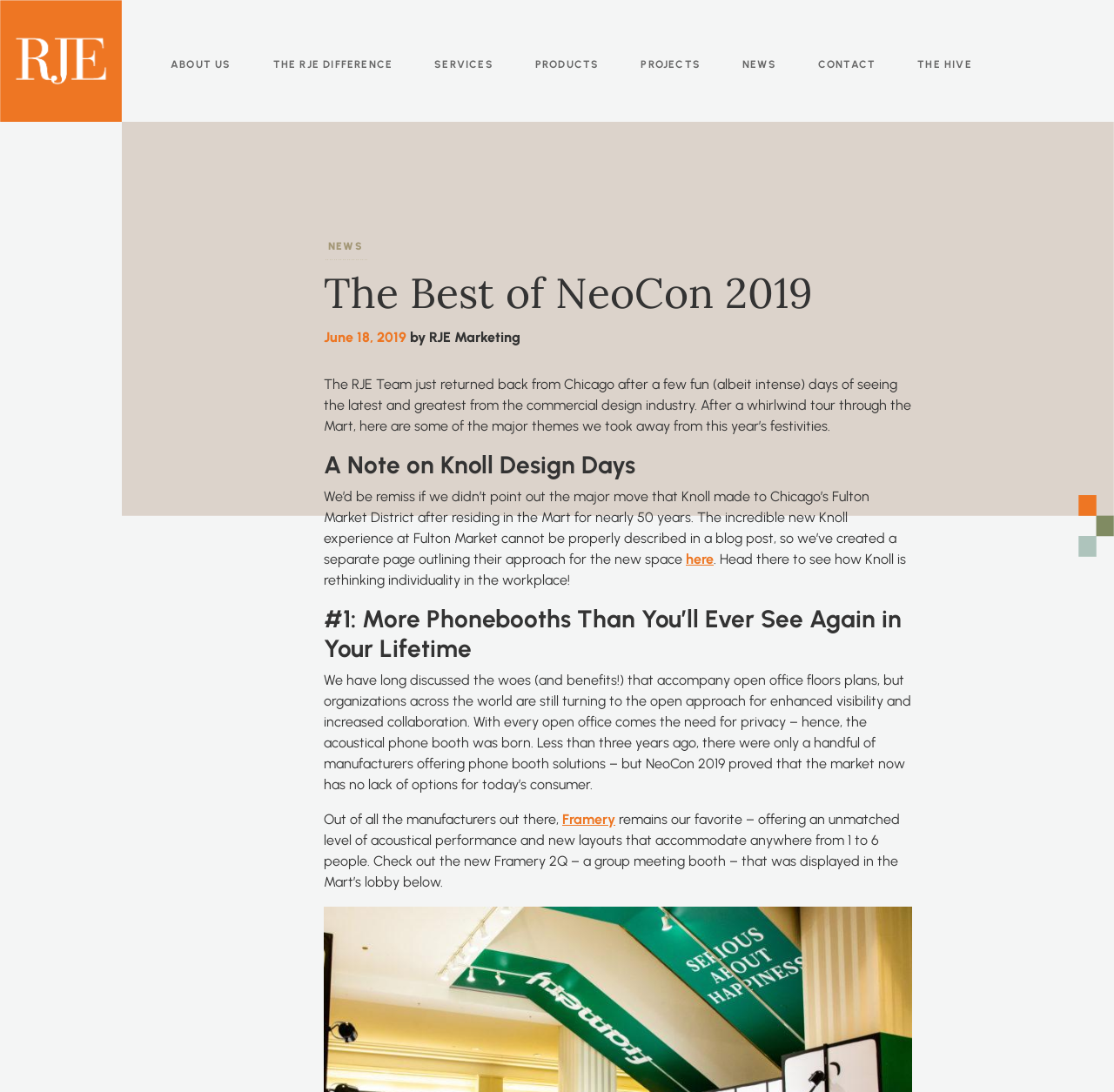Please identify the bounding box coordinates of the element's region that I should click in order to complete the following instruction: "Read the latest news". The bounding box coordinates consist of four float numbers between 0 and 1, i.e., [left, top, right, bottom].

[0.66, 0.045, 0.703, 0.066]